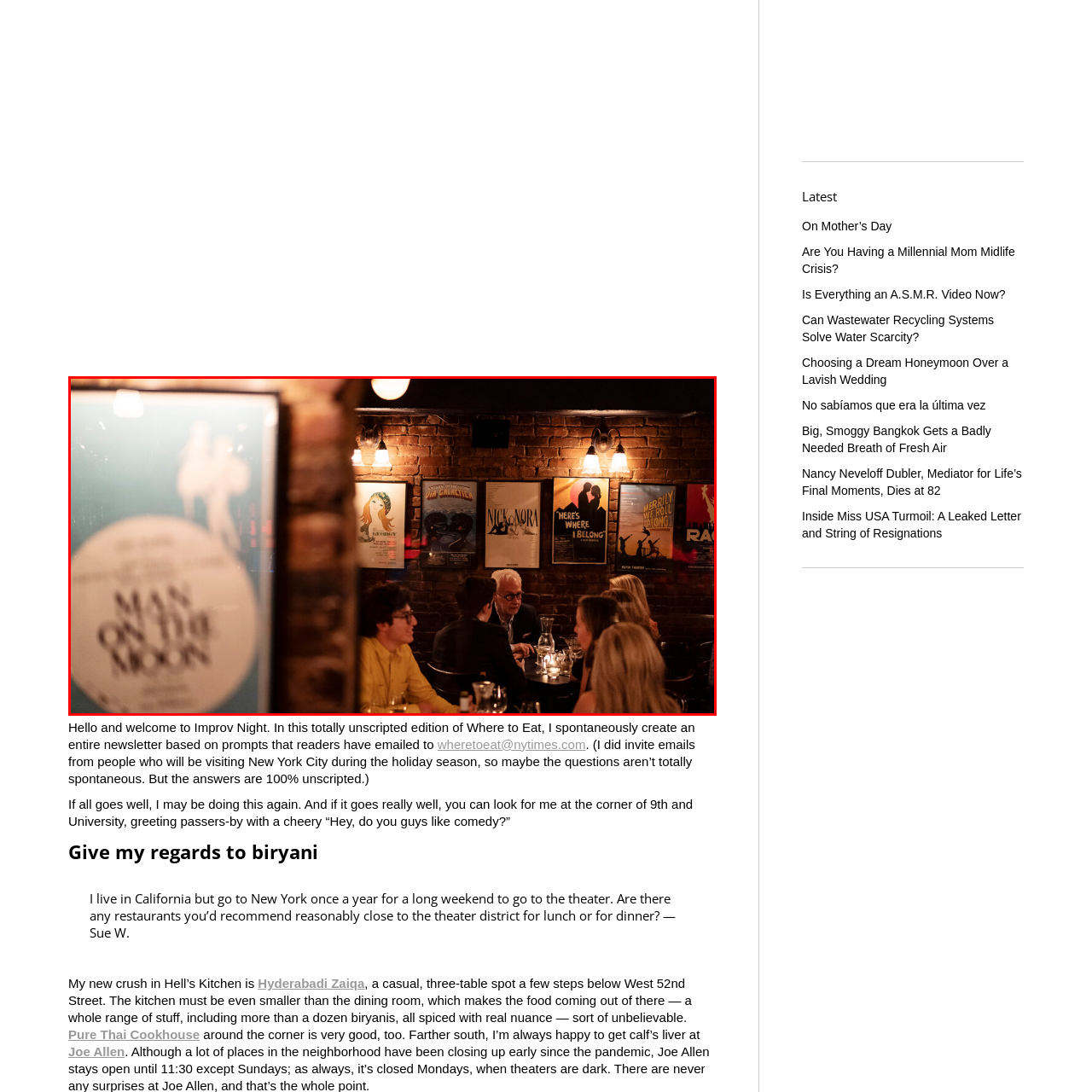Carefully describe the image located within the red boundary.

The image captures an intimate dining scene within a cozy restaurant characterized by warm lighting and exposed brick walls. In the foreground, a well-dressed group of diners is gathered around a table, engaged in conversation, creating a lively atmosphere. The table is adorned with glasses and plates, indicating an enjoyable meal in progress. Behind them, several vibrant movie posters are displayed, adding an artistic touch to the space. Notably, a poster for "Man on the Moon" is partially visible in the left forefront, hinting at a cultural connection, while other posters feature classic cinema imagery, enhancing the nostalgic vibe of the venue. The overall ambiance suggests a blend of relaxation and entertainment, perfect for a night out, possibly tied to theater or film discussions.